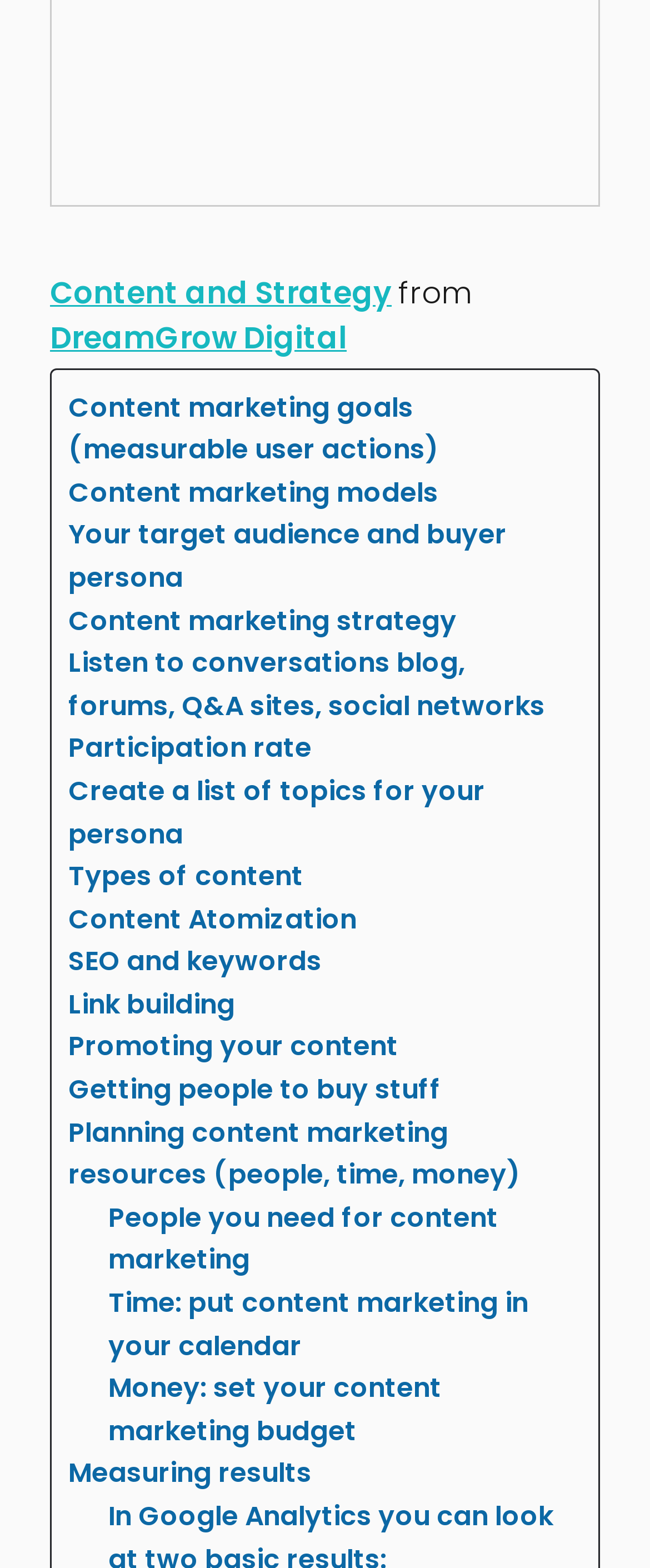Find the bounding box coordinates for the area you need to click to carry out the instruction: "Explore 'Your target audience and buyer persona'". The coordinates should be four float numbers between 0 and 1, indicated as [left, top, right, bottom].

[0.105, 0.328, 0.869, 0.382]